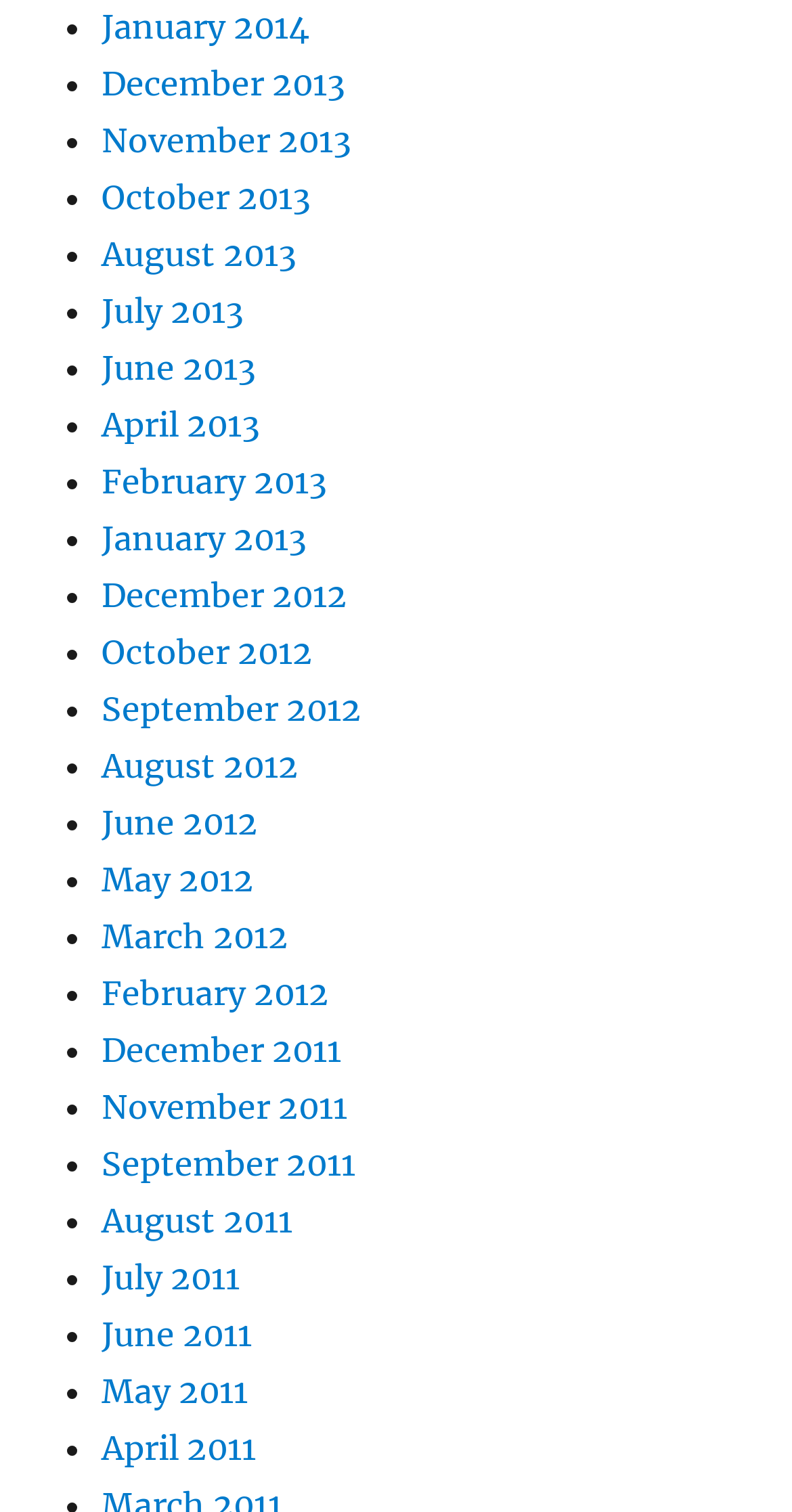Determine the bounding box for the described UI element: "parent_node: Email * aria-describedby="email-notes" name="email"".

None